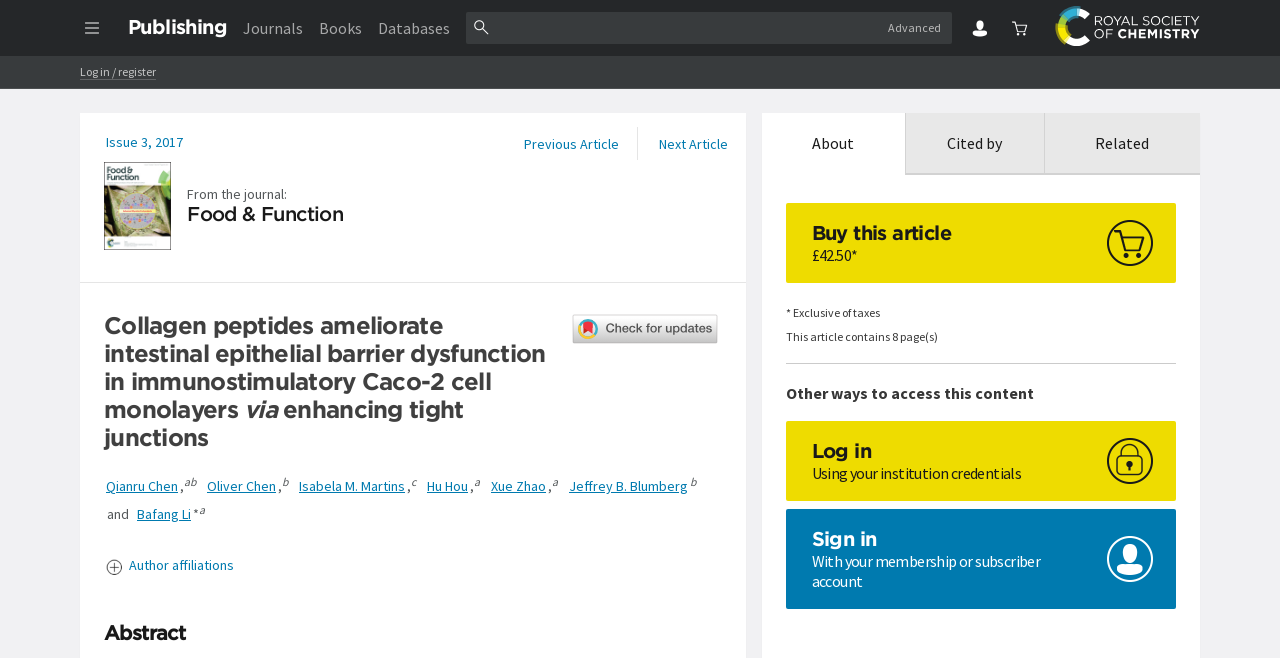How many pages does this article contain?
Provide a fully detailed and comprehensive answer to the question.

I found the answer by looking at the text 'This article contains 8 page(s)' which is located in the middle of the webpage, indicating the number of pages in this article.